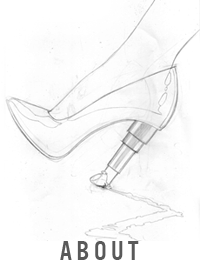Formulate a detailed description of the image content.

The image features a stylish illustration of a high-heeled shoe, poised as if stepping down with confidence. The heel of the shoe is creatively depicted as a tube dispensing a liquid, suggesting a unique blend of fashion and functionality. Below the shoe, a flowing line extends, hinting at the product being applied or released. The footer prominently displays the word "ABOUT," indicating that this section of the webpage may provide further information about the featured content or product. The overall aesthetic combines elegance with a whimsical twist, aligning with contemporary design trends in fashion and beauty contexts.